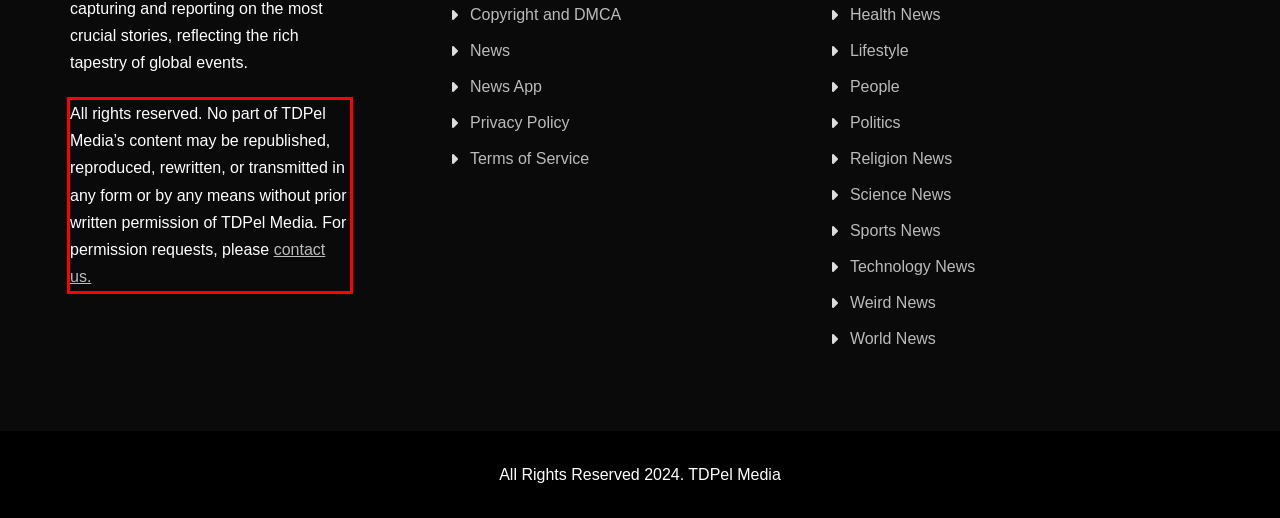You are looking at a screenshot of a webpage with a red rectangle bounding box. Use OCR to identify and extract the text content found inside this red bounding box.

All rights reserved. No part of TDPel Media’s content may be republished, reproduced, rewritten, or transmitted in any form or by any means without prior written permission of TDPel Media. For permission requests, please contact us.